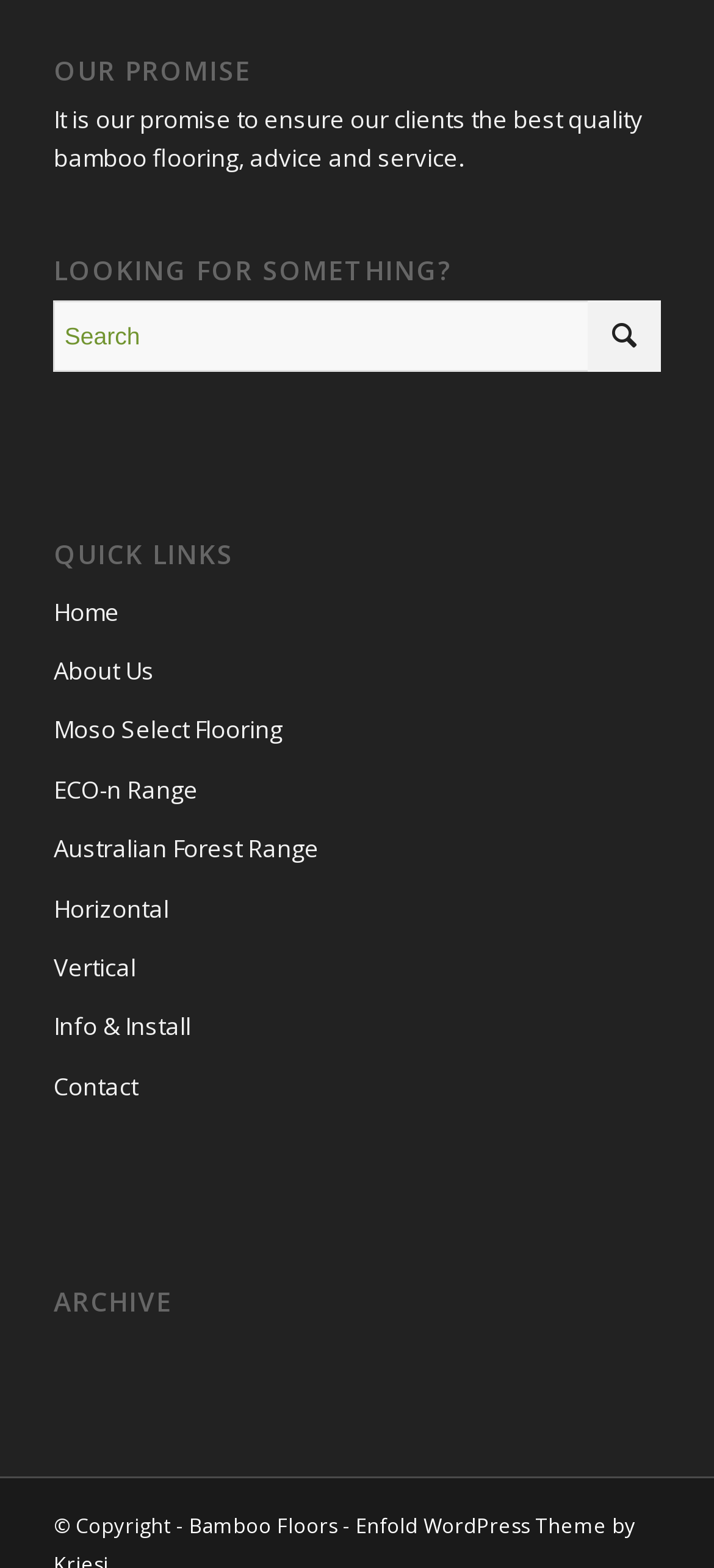Please give a succinct answer to the question in one word or phrase:
Is the search function required?

No